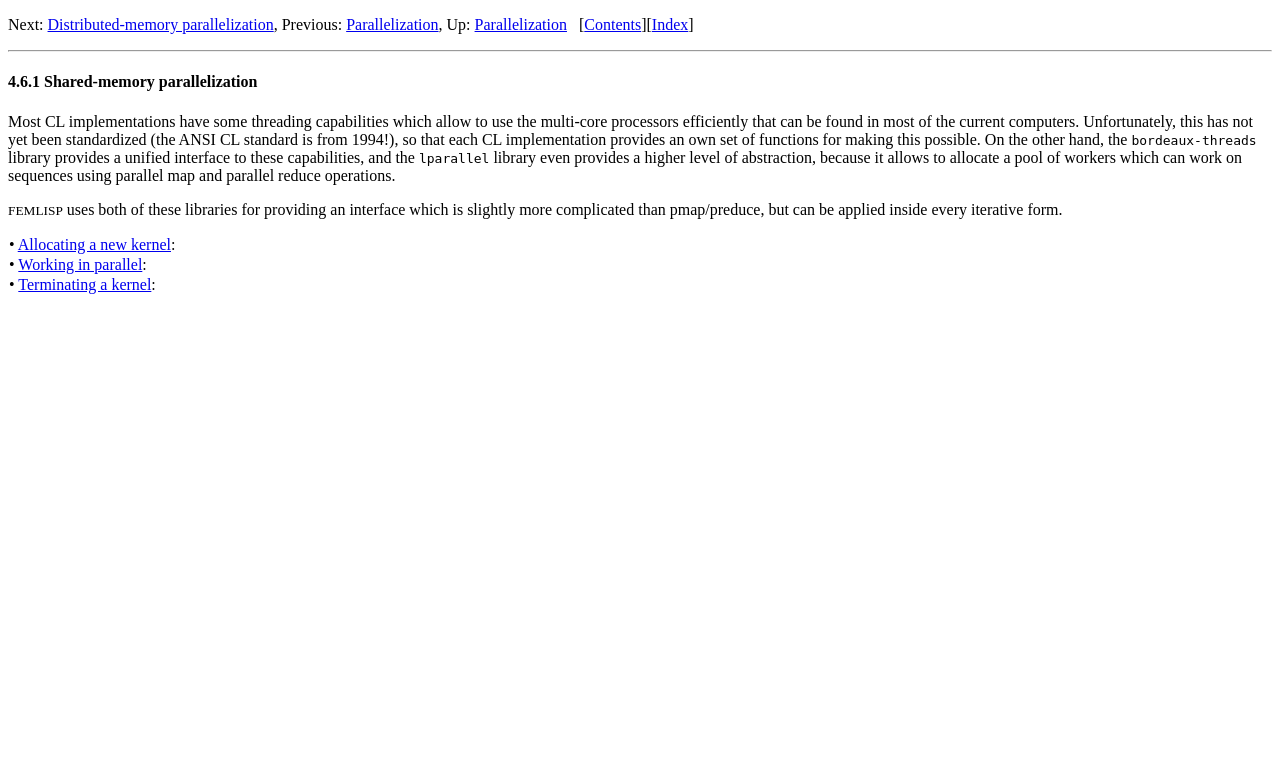Highlight the bounding box coordinates of the element that should be clicked to carry out the following instruction: "Learn about Working in parallel". The coordinates must be given as four float numbers ranging from 0 to 1, i.e., [left, top, right, bottom].

[0.014, 0.336, 0.111, 0.358]